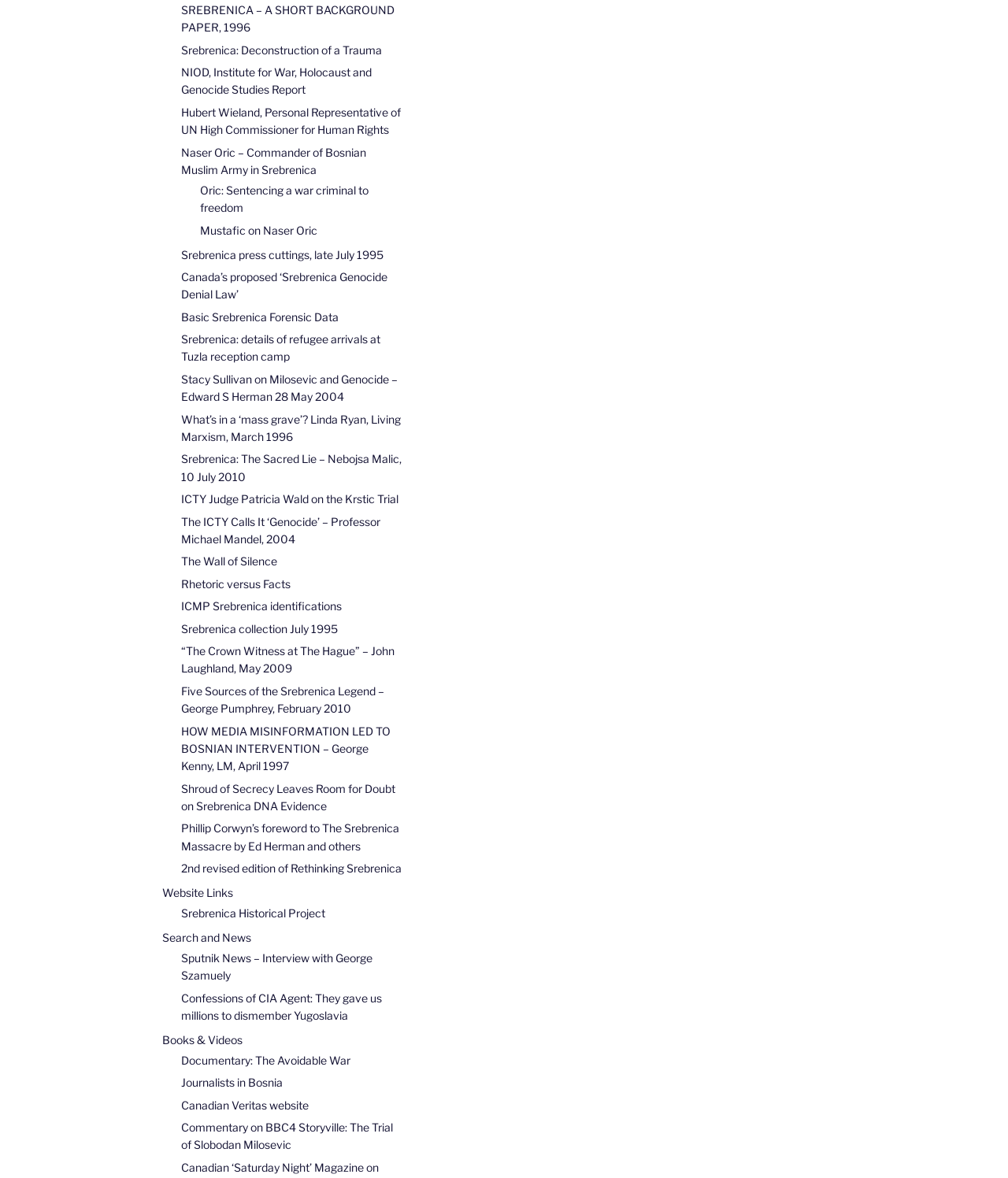Please predict the bounding box coordinates of the element's region where a click is necessary to complete the following instruction: "Click on 'SREBRENICA – A SHORT BACKGROUND PAPER, 1996'". The coordinates should be represented by four float numbers between 0 and 1, i.e., [left, top, right, bottom].

[0.18, 0.003, 0.391, 0.029]